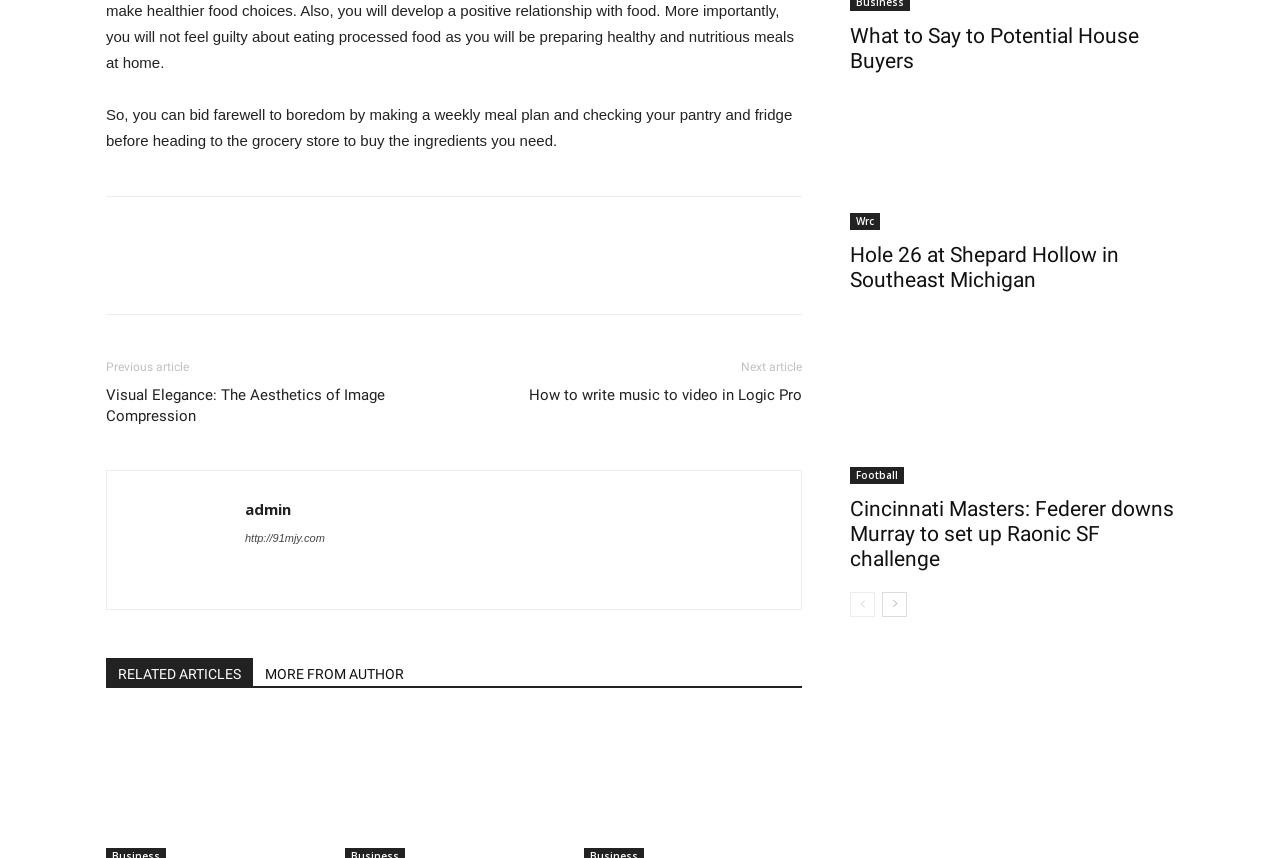Identify the coordinates of the bounding box for the element that must be clicked to accomplish the instruction: "Click on the 'Visual Elegance: The Aesthetics of Image Compression' article".

[0.083, 0.449, 0.336, 0.498]